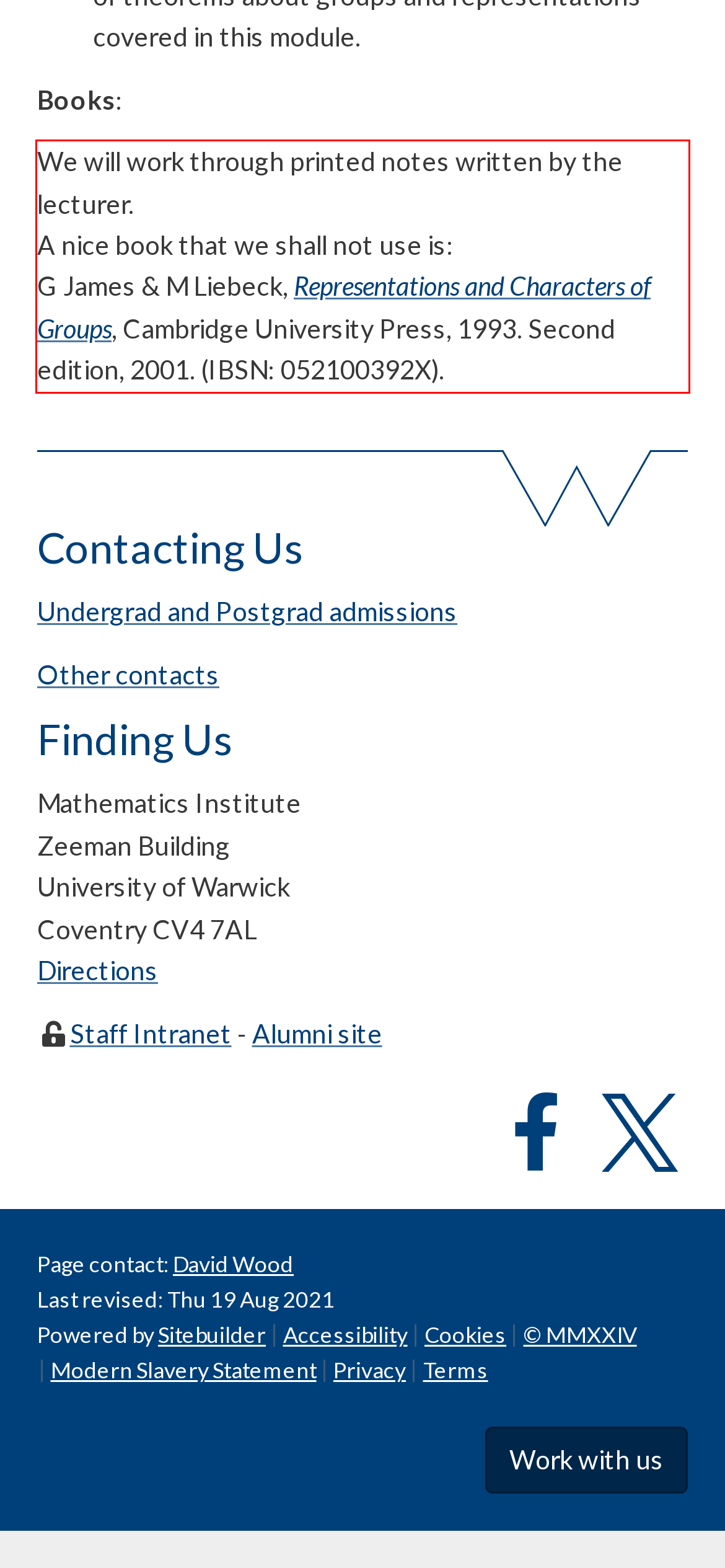Given a screenshot of a webpage containing a red bounding box, perform OCR on the text within this red bounding box and provide the text content.

We will work through printed notes written by the lecturer. A nice book that we shall not use is: G James & M Liebeck, Representations and Characters of Groups, Cambridge University Press, 1993. Second edition, 2001. (IBSN: 052100392X).